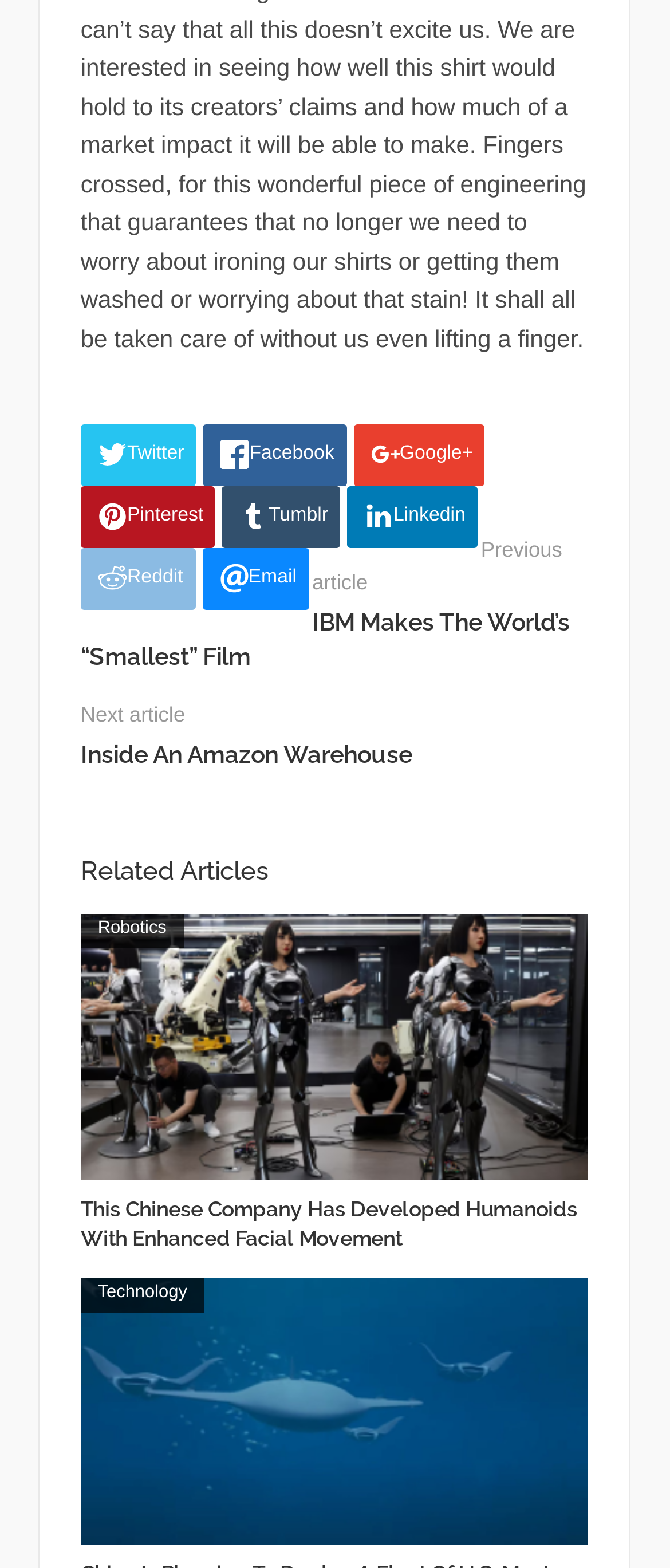Please find the bounding box for the UI component described as follows: "Now available in Kindle!".

None